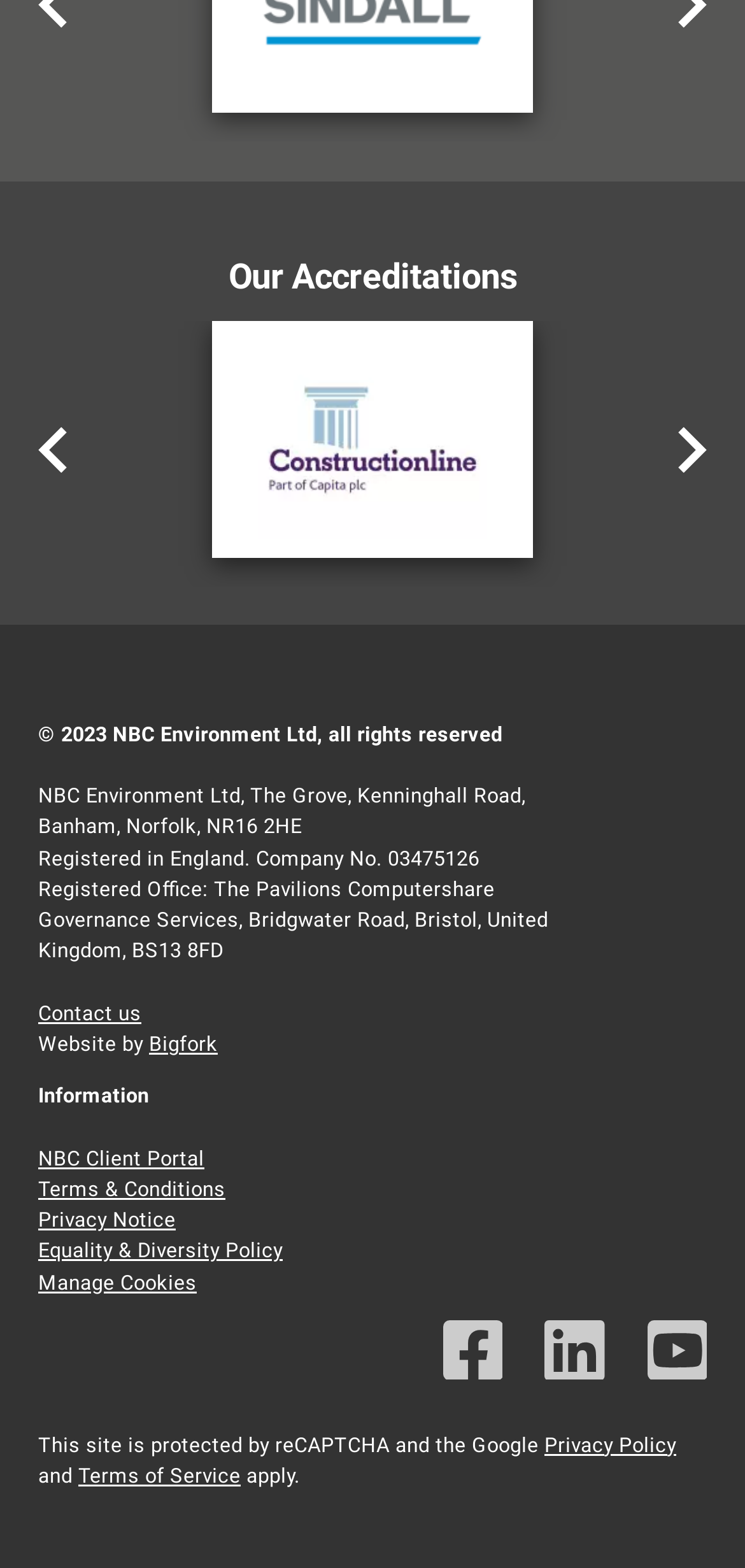Indicate the bounding box coordinates of the clickable region to achieve the following instruction: "Click the button to contact us."

[0.051, 0.638, 0.19, 0.654]